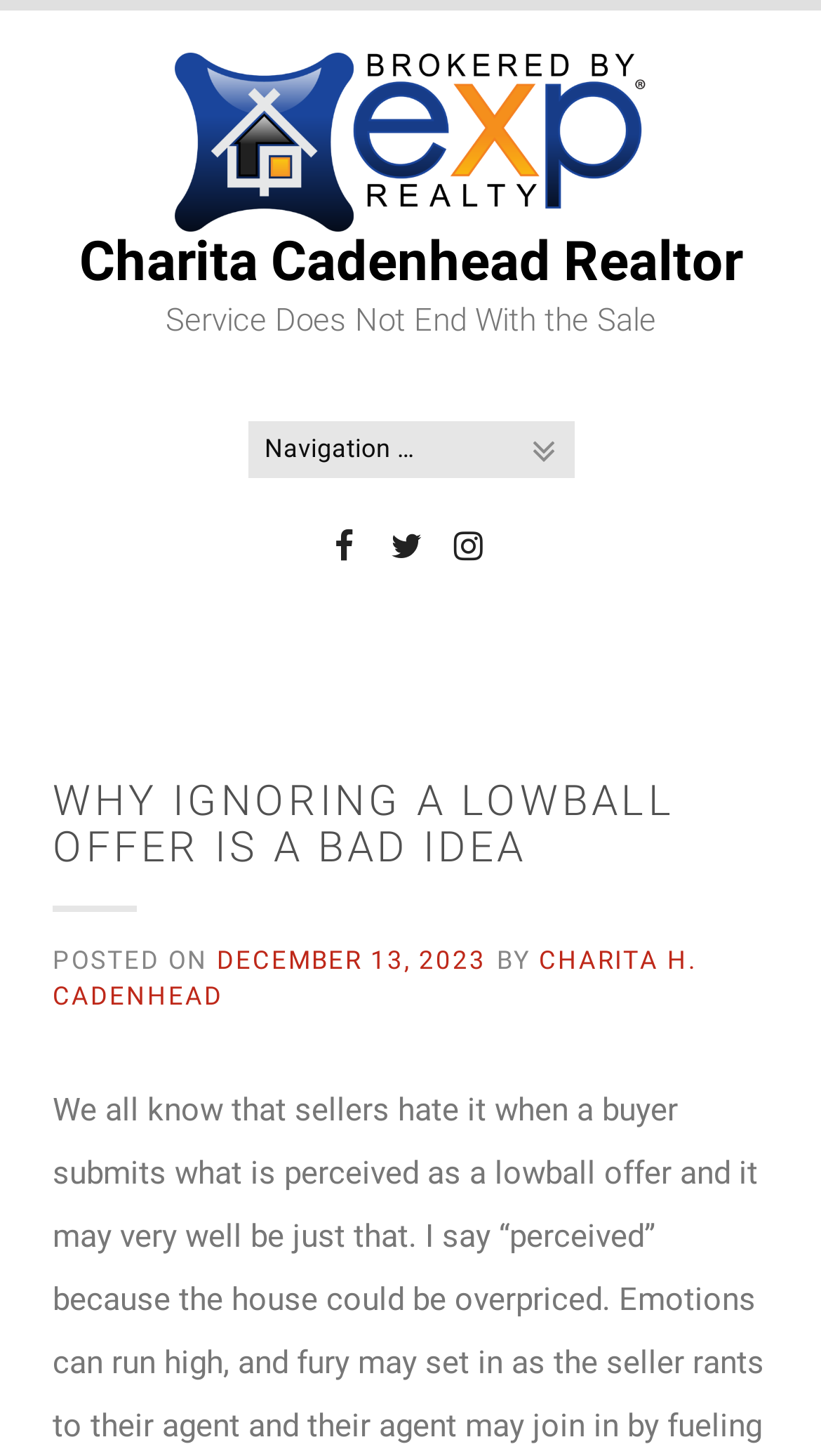Please specify the bounding box coordinates in the format (top-left x, top-left y, bottom-right x, bottom-right y), with all values as floating point numbers between 0 and 1. Identify the bounding box of the UI element described by: Leave a Comment

None